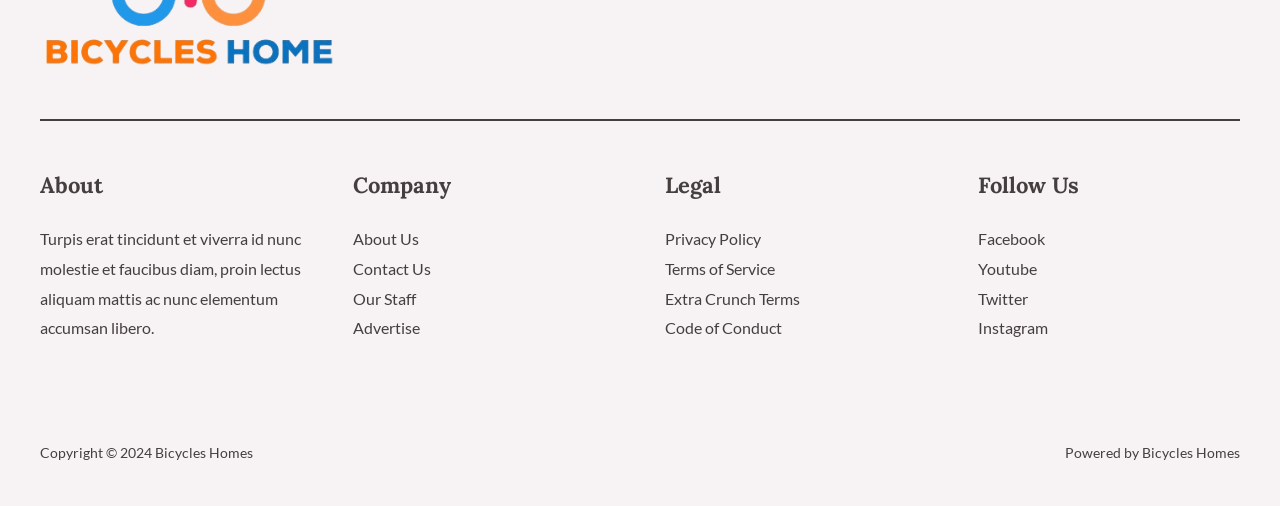Answer the question with a brief word or phrase:
What is the company name?

Bicycles Homes